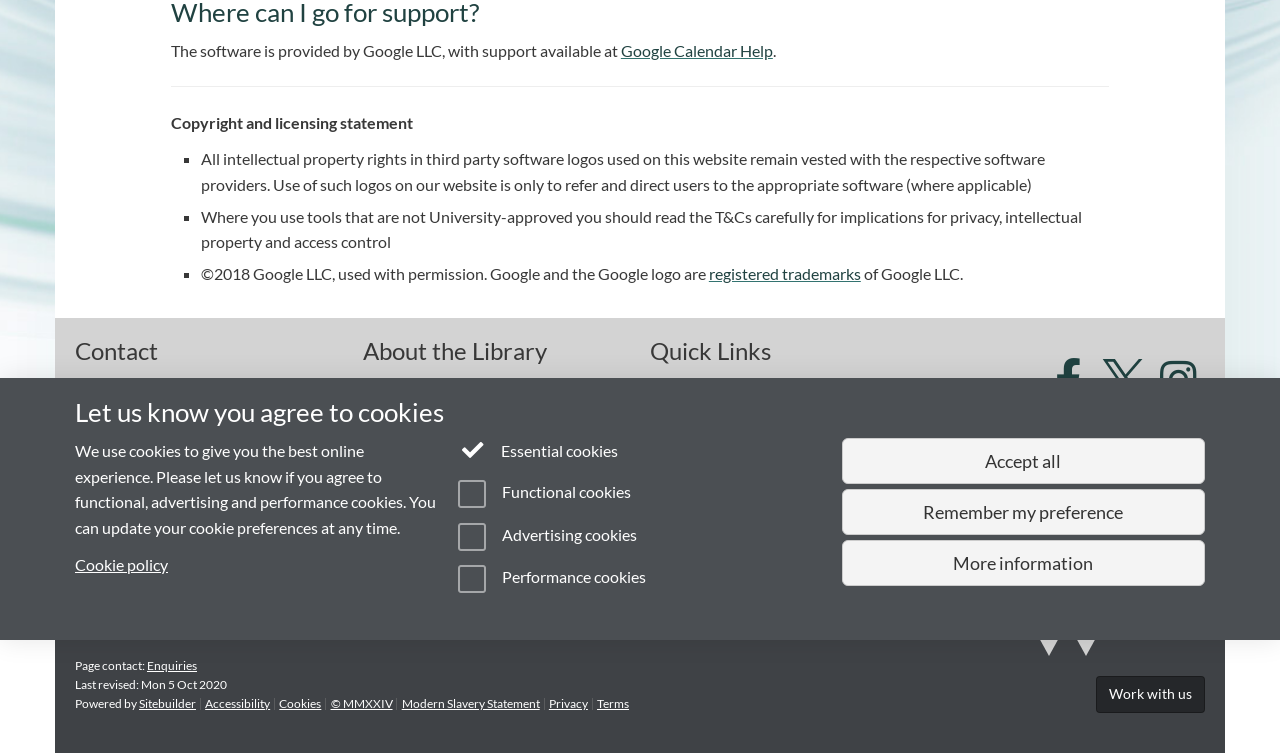Using the provided element description: "Referencing", determine the bounding box coordinates of the corresponding UI element in the screenshot.

[0.508, 0.576, 0.566, 0.599]